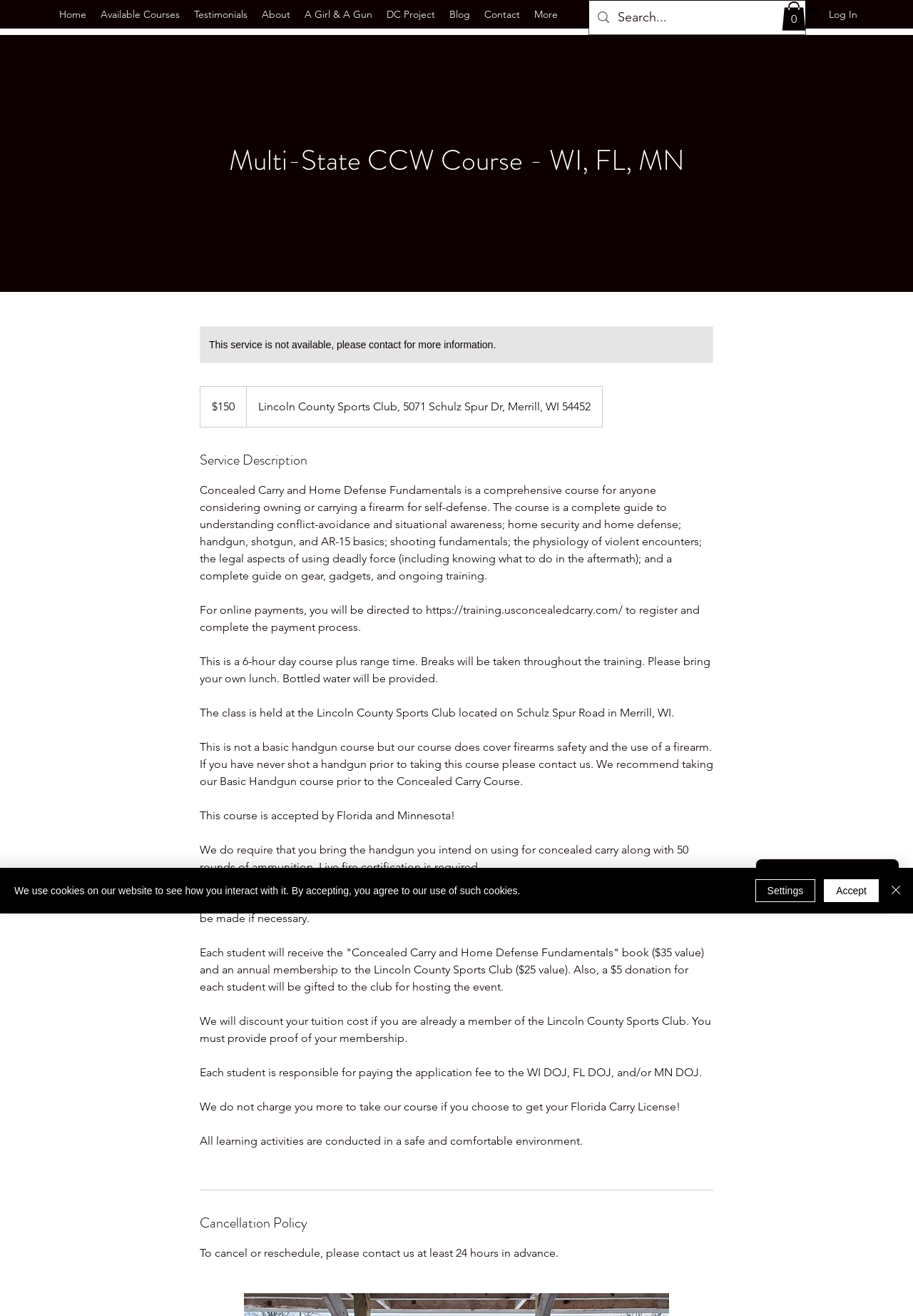Find the bounding box coordinates of the UI element according to this description: "A Girl & A Gun".

[0.326, 0.003, 0.416, 0.019]